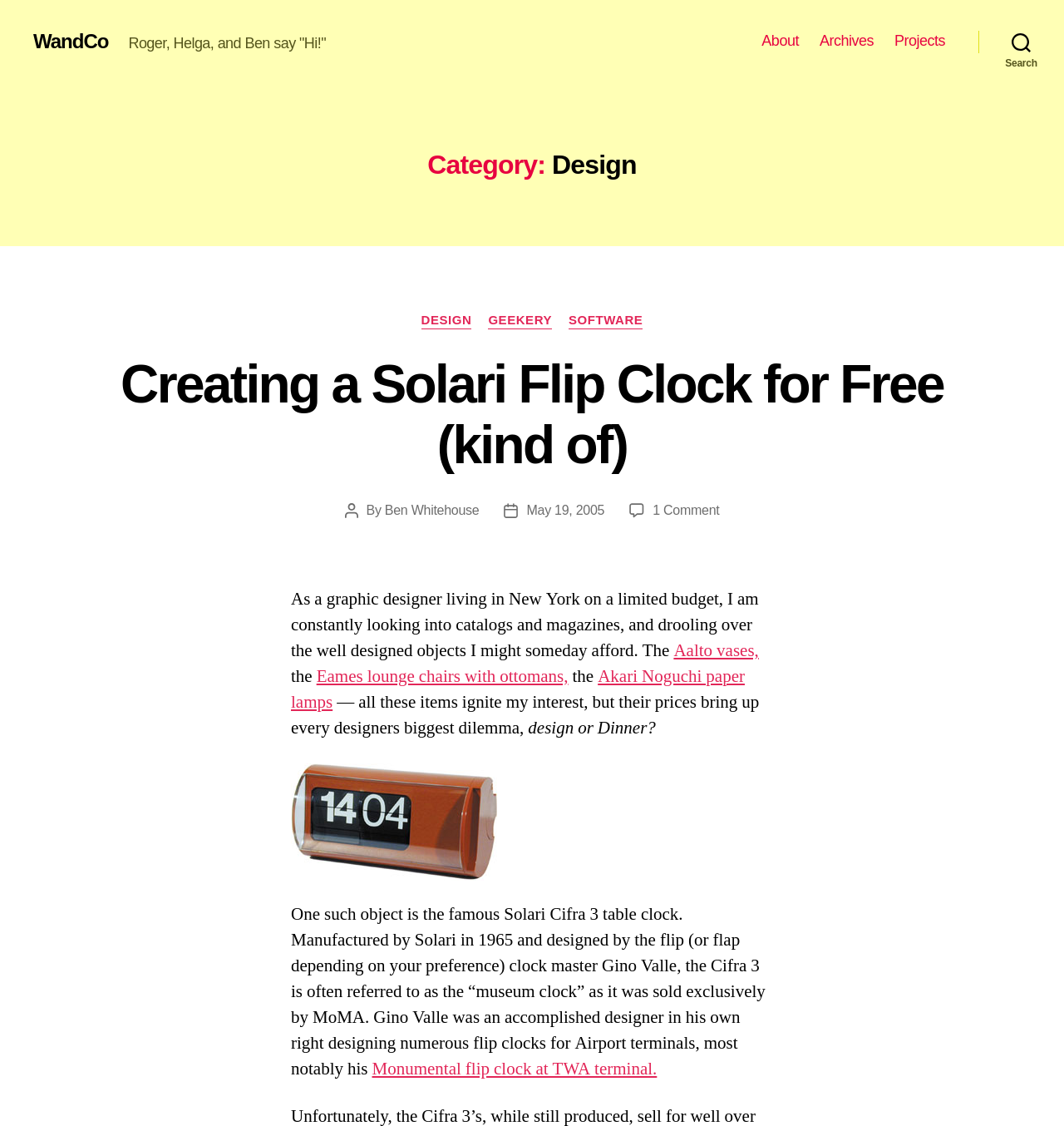Who is the author of the blog post?
Use the image to answer the question with a single word or phrase.

Ben Whitehouse